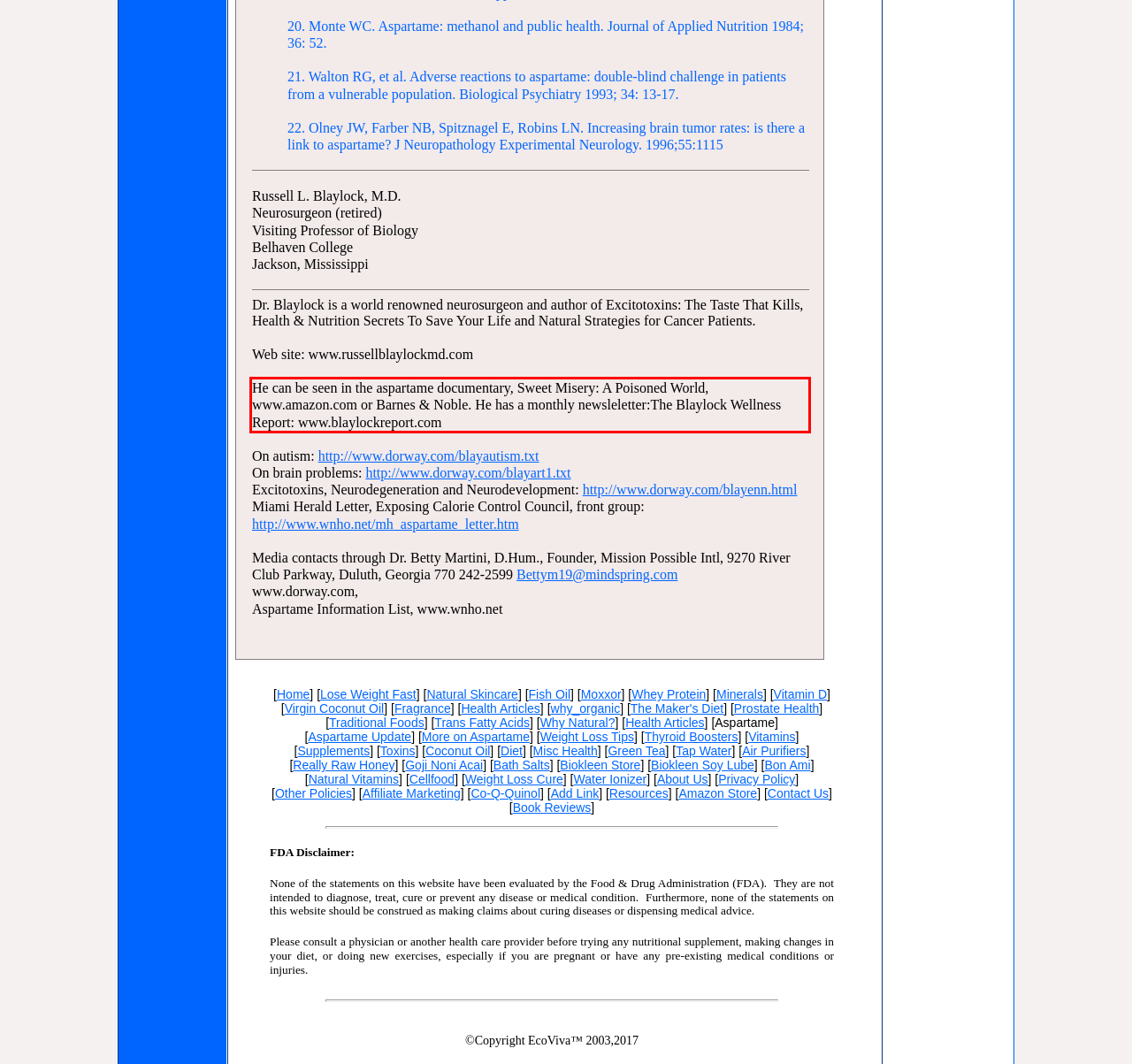Given a screenshot of a webpage containing a red bounding box, perform OCR on the text within this red bounding box and provide the text content.

He can be seen in the aspartame documentary, Sweet Misery: A Poisoned World, www.amazon.com or Barnes & Noble. He has a monthly newsleletter:The Blaylock Wellness Report: www.blaylockreport.com